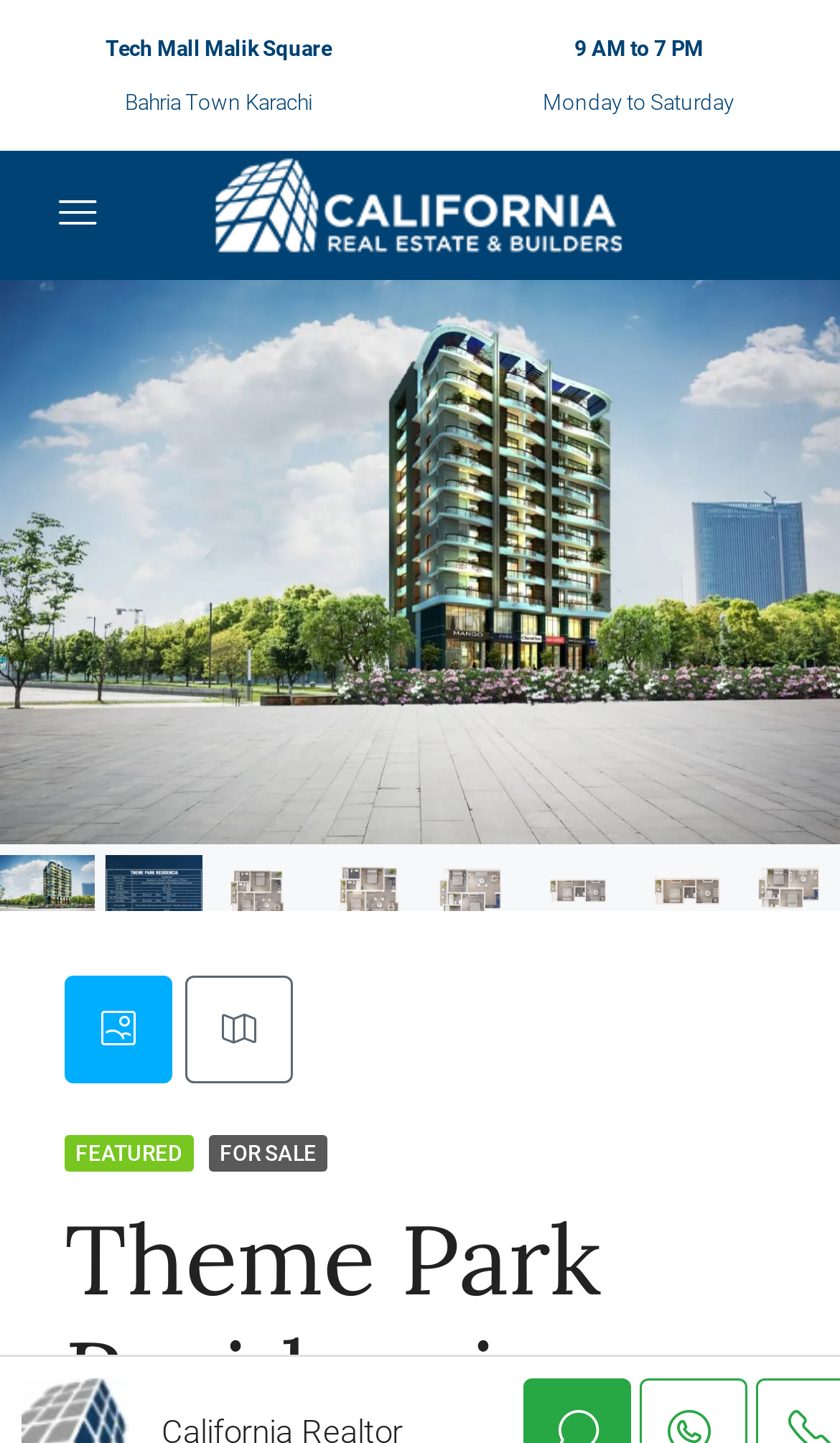How many tabs are there in the tablist?
Use the image to answer the question with a single word or phrase.

2